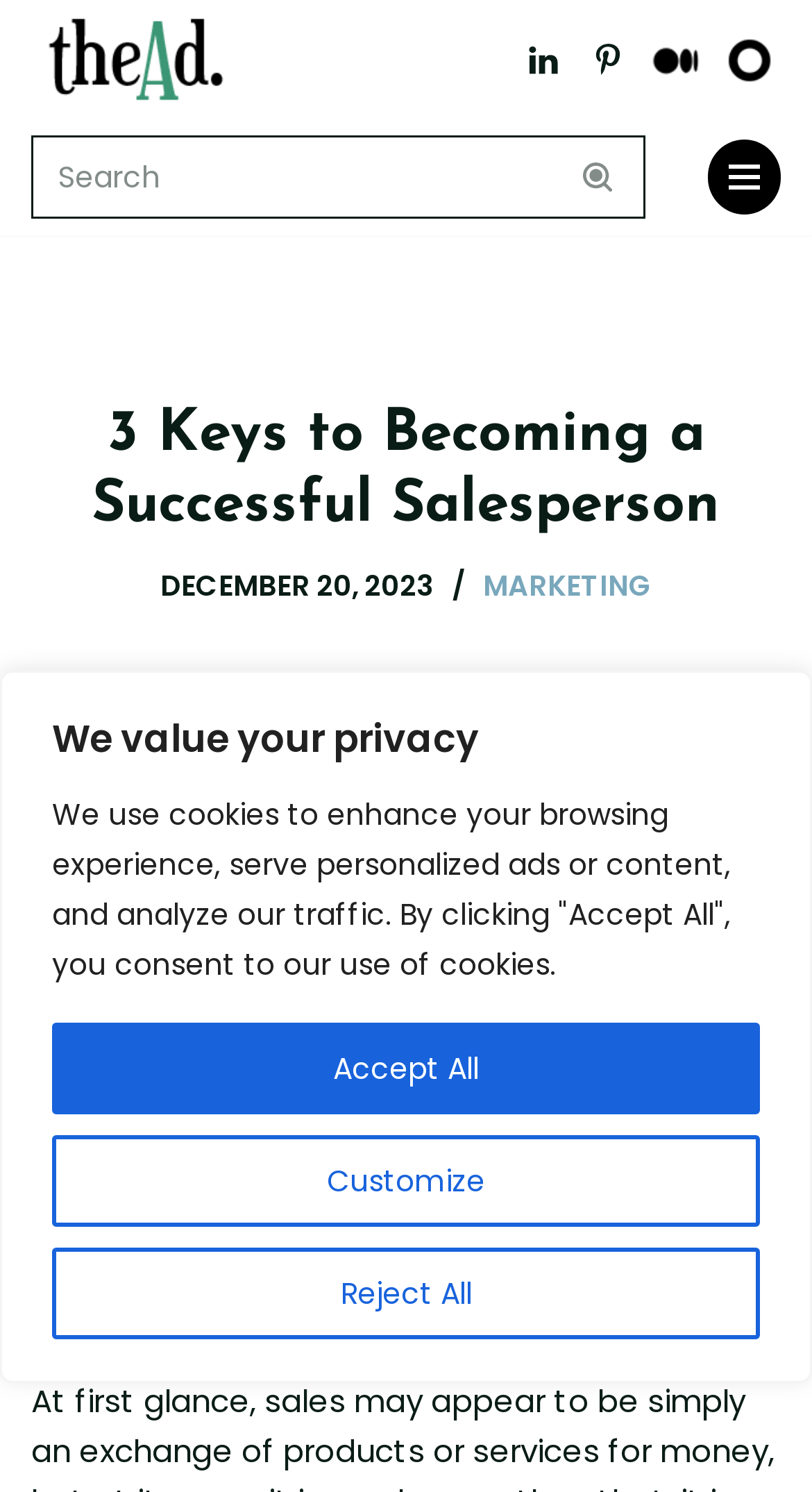Based on the element description parent_node: Search for... aria-label="Search", identify the bounding box of the UI element in the given webpage screenshot. The coordinates should be in the format (top-left x, top-left y, bottom-right x, bottom-right y) and must be between 0 and 1.

[0.679, 0.091, 0.795, 0.147]